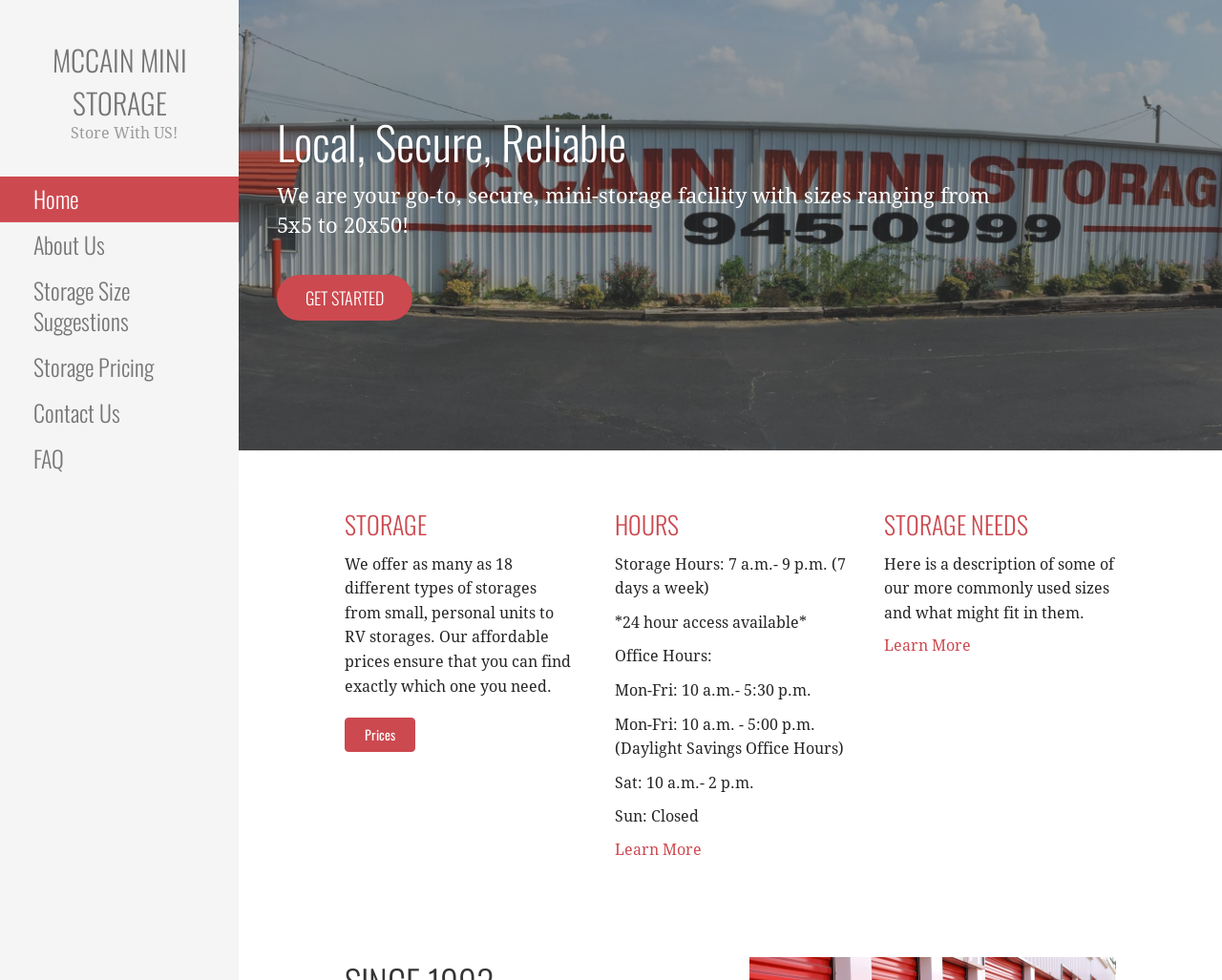From the screenshot, find the bounding box of the UI element matching this description: "FAQ". Supply the bounding box coordinates in the form [left, top, right, bottom], each a float between 0 and 1.

[0.0, 0.445, 0.195, 0.492]